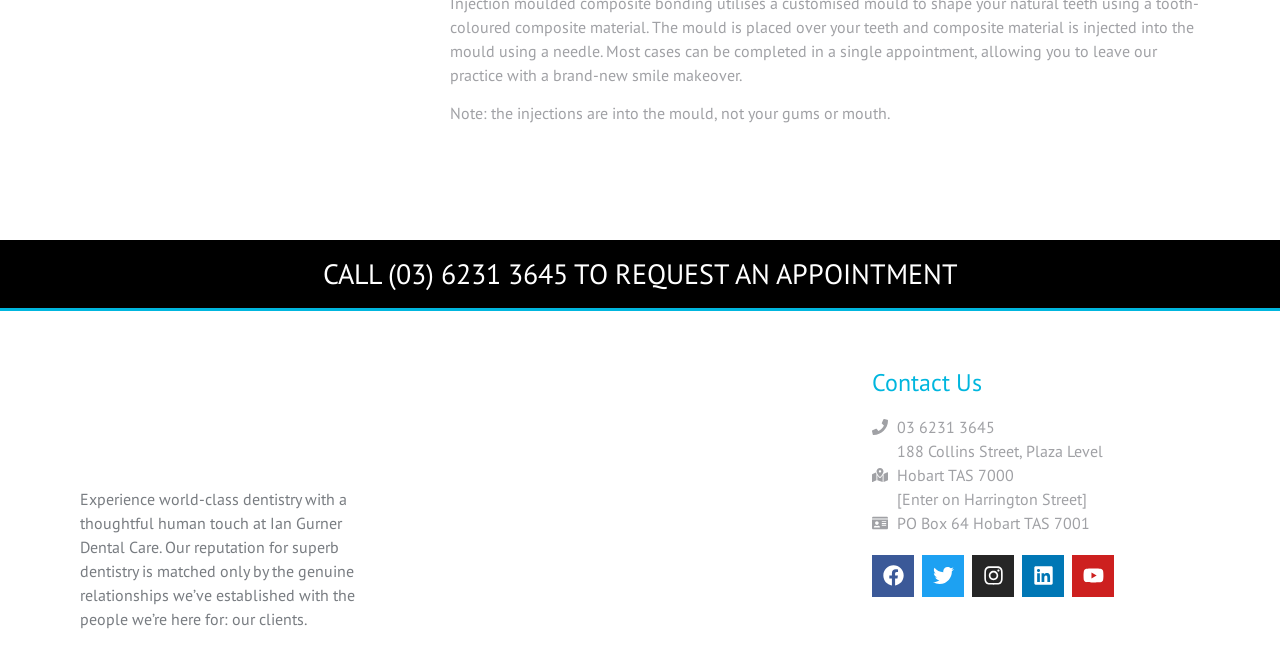What is the phone number to request an appointment?
Respond with a short answer, either a single word or a phrase, based on the image.

03 6231 3645